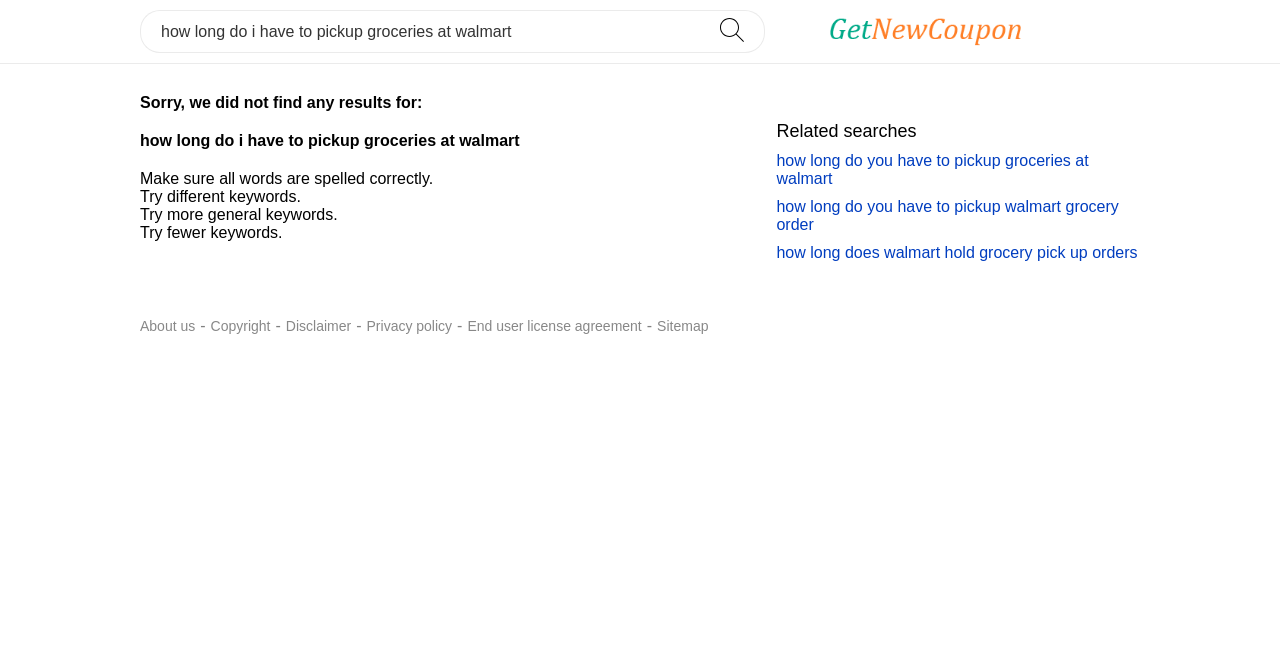Can you give a comprehensive explanation to the question given the content of the image?
What is the purpose of the links at the bottom of the webpage?

The links at the bottom of the webpage, such as 'About us', 'Copyright', and 'Privacy policy', provide access to information about the website, its terms of use, and its policies. These links are typically found on websites and are intended to provide transparency and accountability.